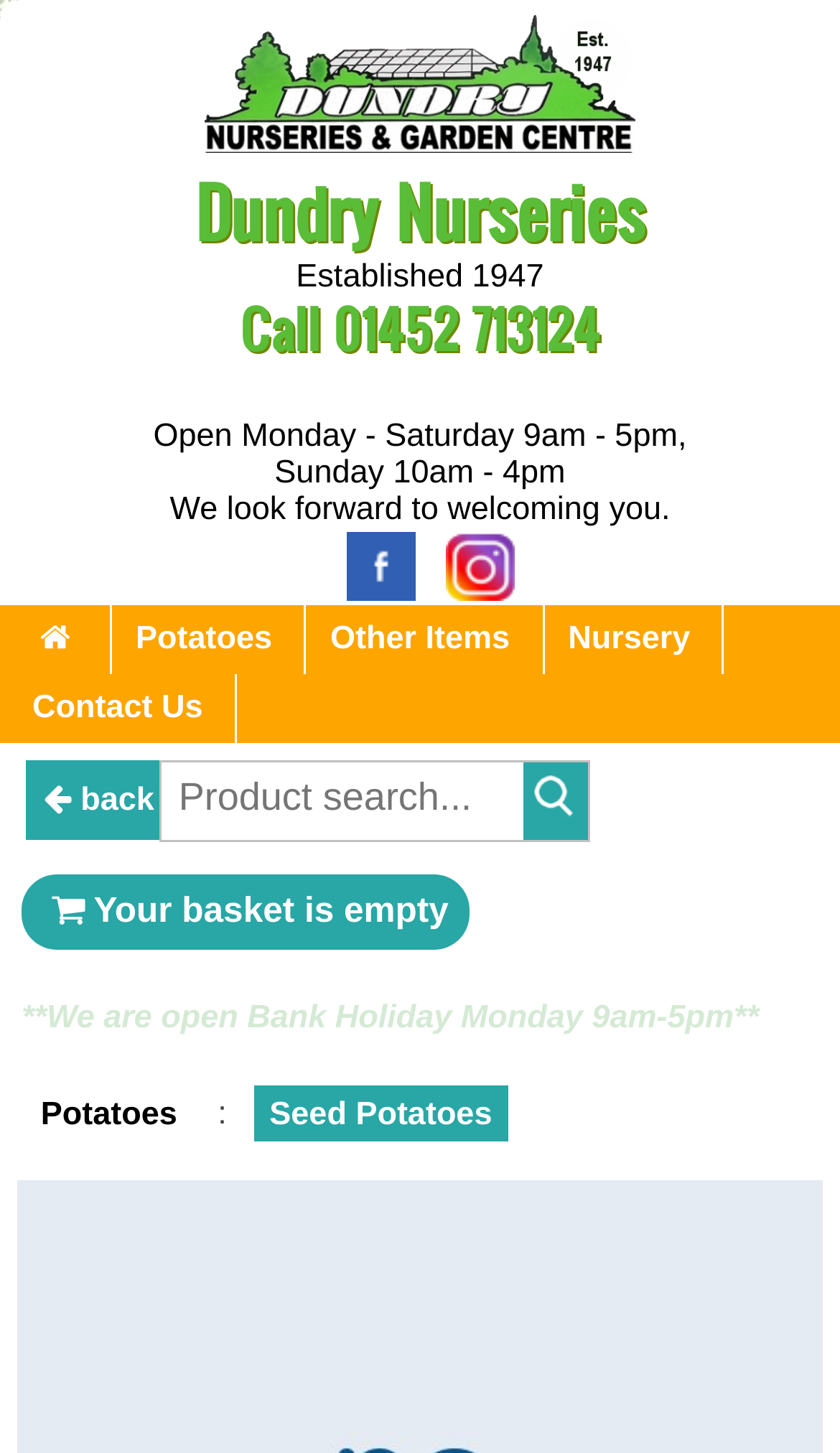Given the element description Seed Potatoes, identify the bounding box coordinates for the UI element on the webpage screenshot. The format should be (top-left x, top-left y, bottom-right x, bottom-right y), with values between 0 and 1.

[0.291, 0.754, 0.615, 0.779]